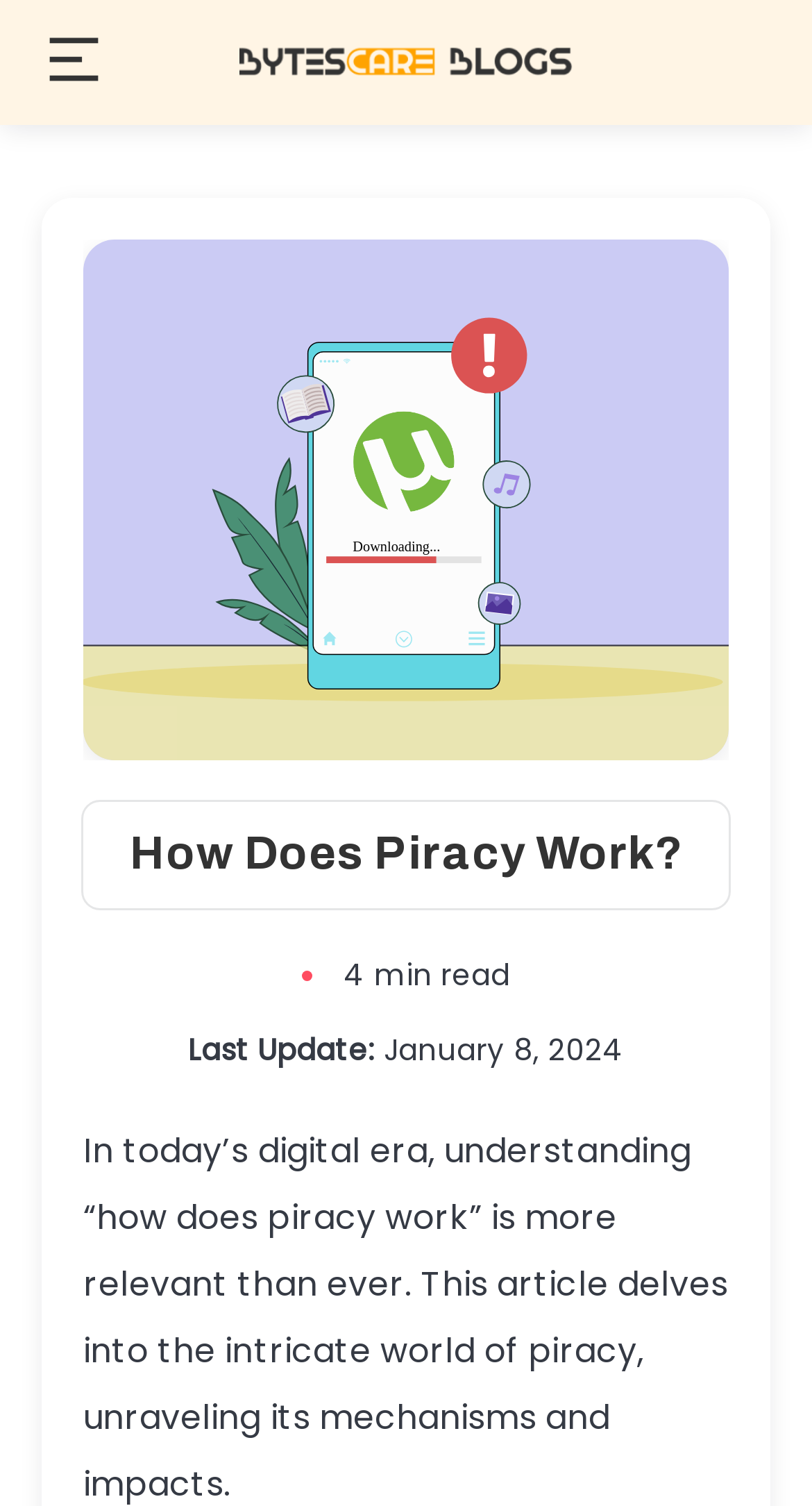When was the article last updated?
Using the details from the image, give an elaborate explanation to answer the question.

The last update date of the article can be found in the static text 'Last Update: January 8, 2024' located below the heading 'How Does Piracy Work?'.